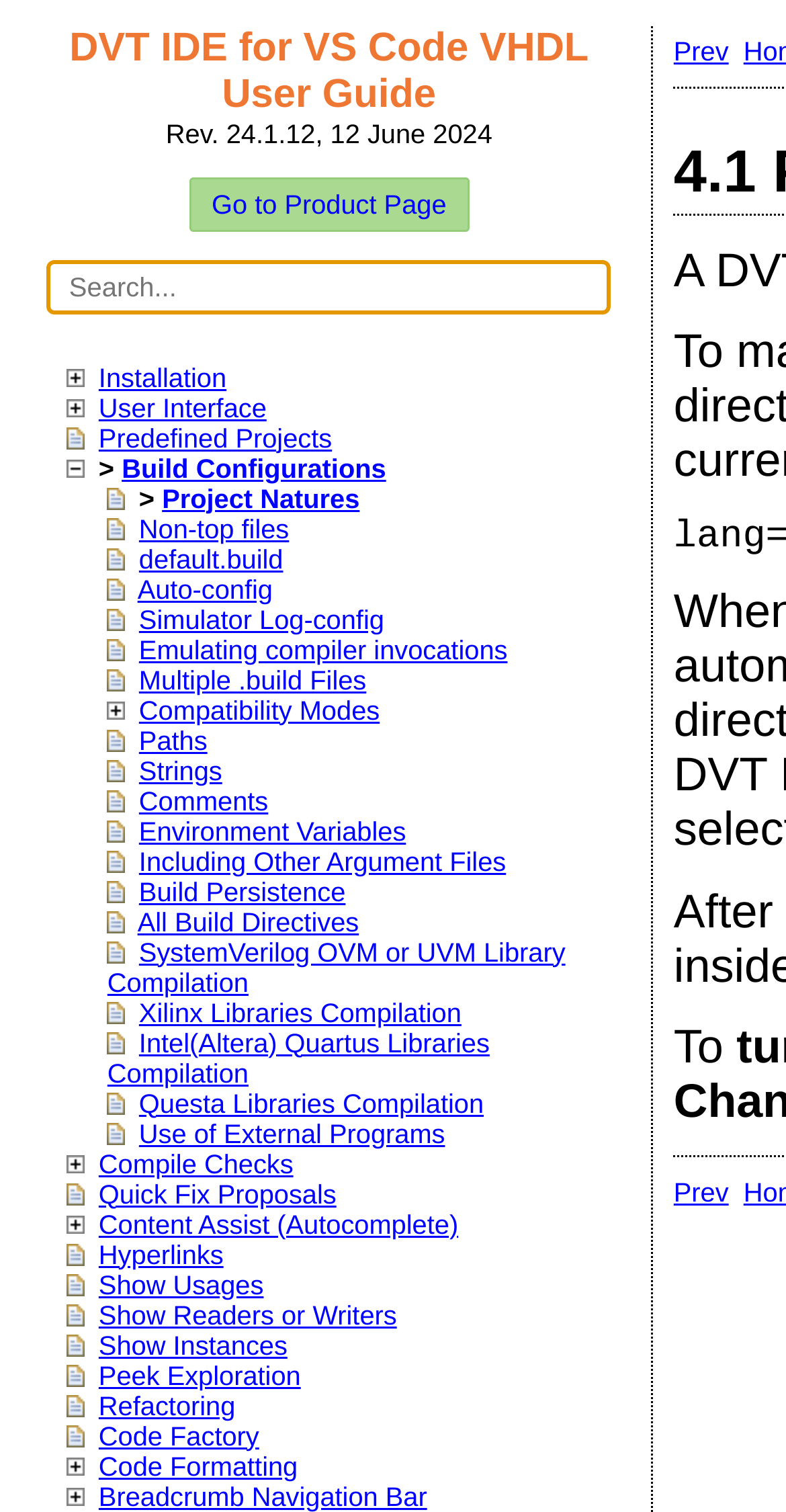Identify the bounding box coordinates of the area you need to click to perform the following instruction: "View installation instructions".

[0.126, 0.239, 0.288, 0.259]